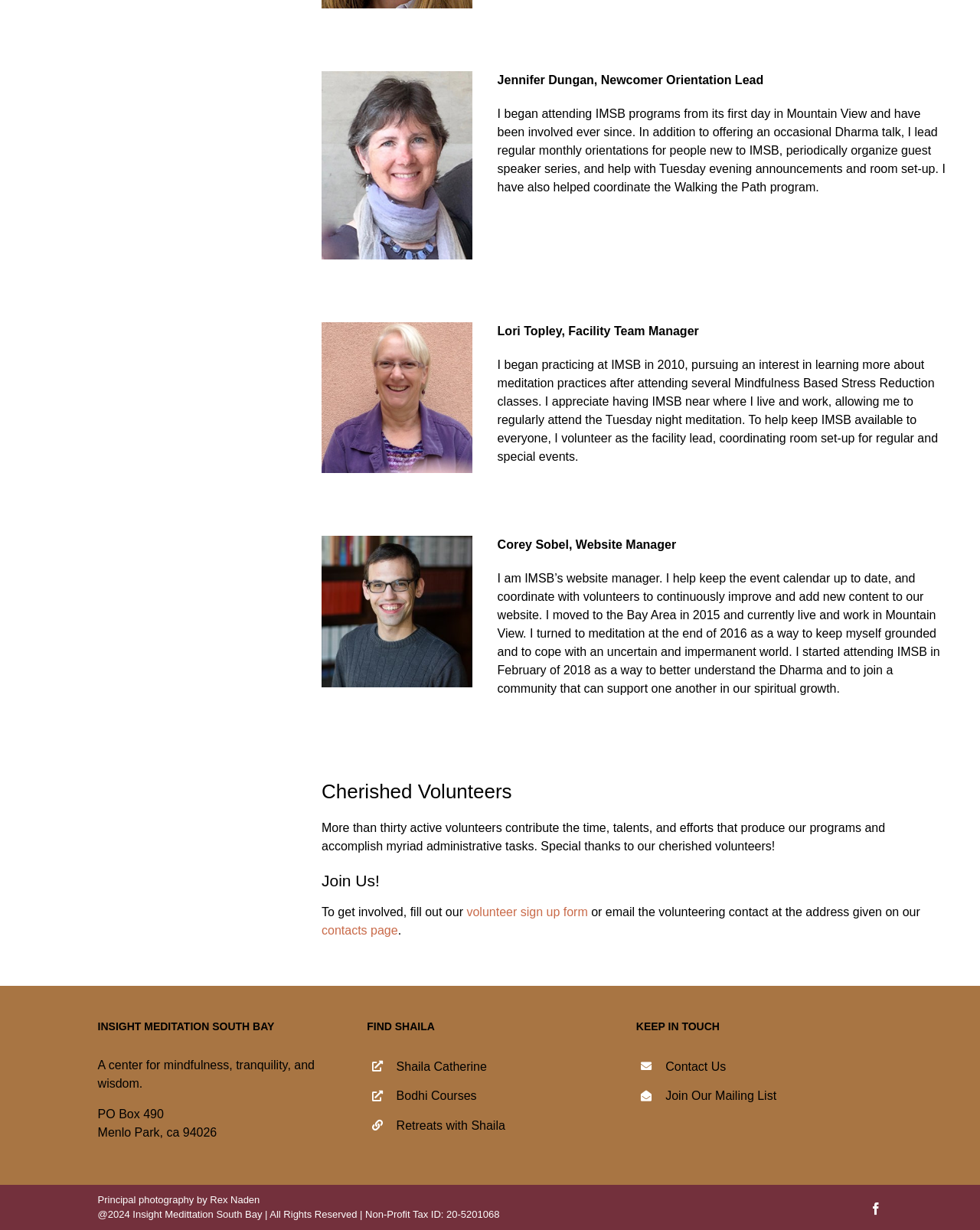Pinpoint the bounding box coordinates of the element that must be clicked to accomplish the following instruction: "Click the link to learn more about Jennifer Dungan". The coordinates should be in the format of four float numbers between 0 and 1, i.e., [left, top, right, bottom].

[0.328, 0.06, 0.482, 0.07]